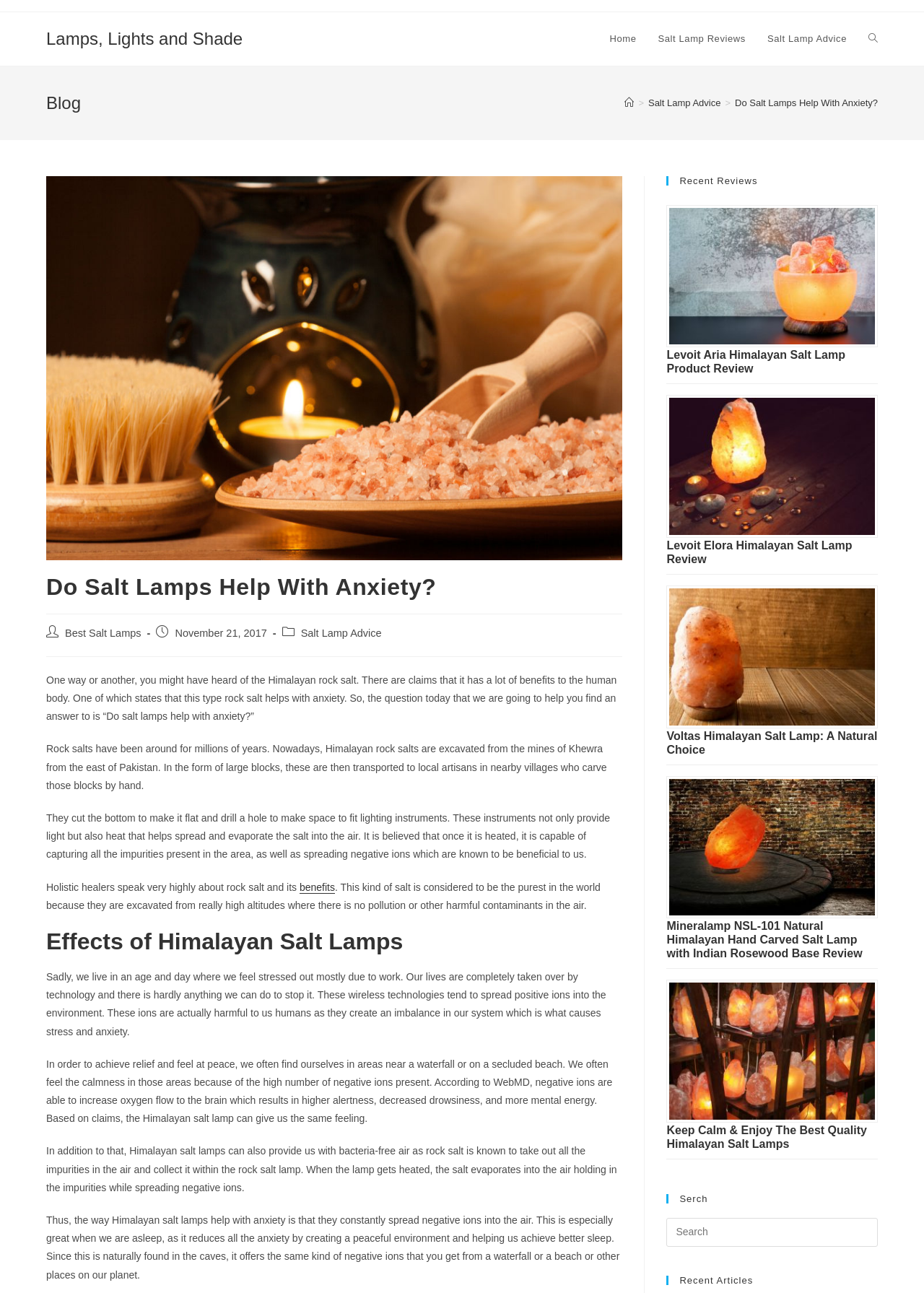Determine the bounding box coordinates of the clickable element necessary to fulfill the instruction: "Read the 'Do Salt Lamps Help With Anxiety?' article". Provide the coordinates as four float numbers within the 0 to 1 range, i.e., [left, top, right, bottom].

[0.05, 0.445, 0.674, 0.475]